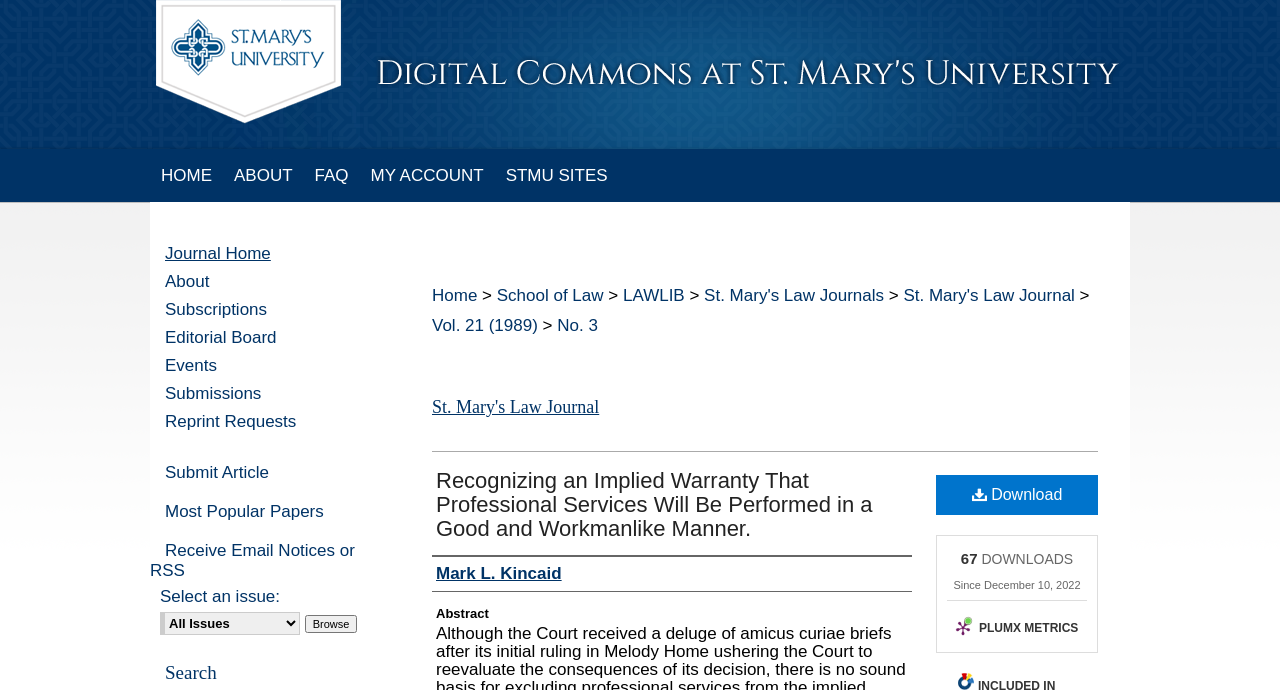Identify the bounding box coordinates of the part that should be clicked to carry out this instruction: "View the St. Mary's Law Journal".

[0.338, 0.574, 0.858, 0.608]